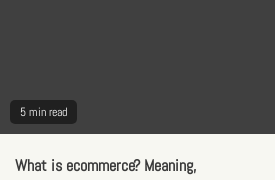Describe the image in great detail, covering all key points.

This image serves as a header for an article titled "What is ecommerce? Meaning, advantages and disadvantages." It prominently features the title in a bold, modern font, underscored by a contrasting background color that enhances readability. Below the title, a timestamp indicates that the article takes approximately five minutes to read, providing readers with a quick reference for the time commitment involved. This engaging layout suggests that the content will delve into essential concepts related to ecommerce while highlighting its benefits and drawbacks.